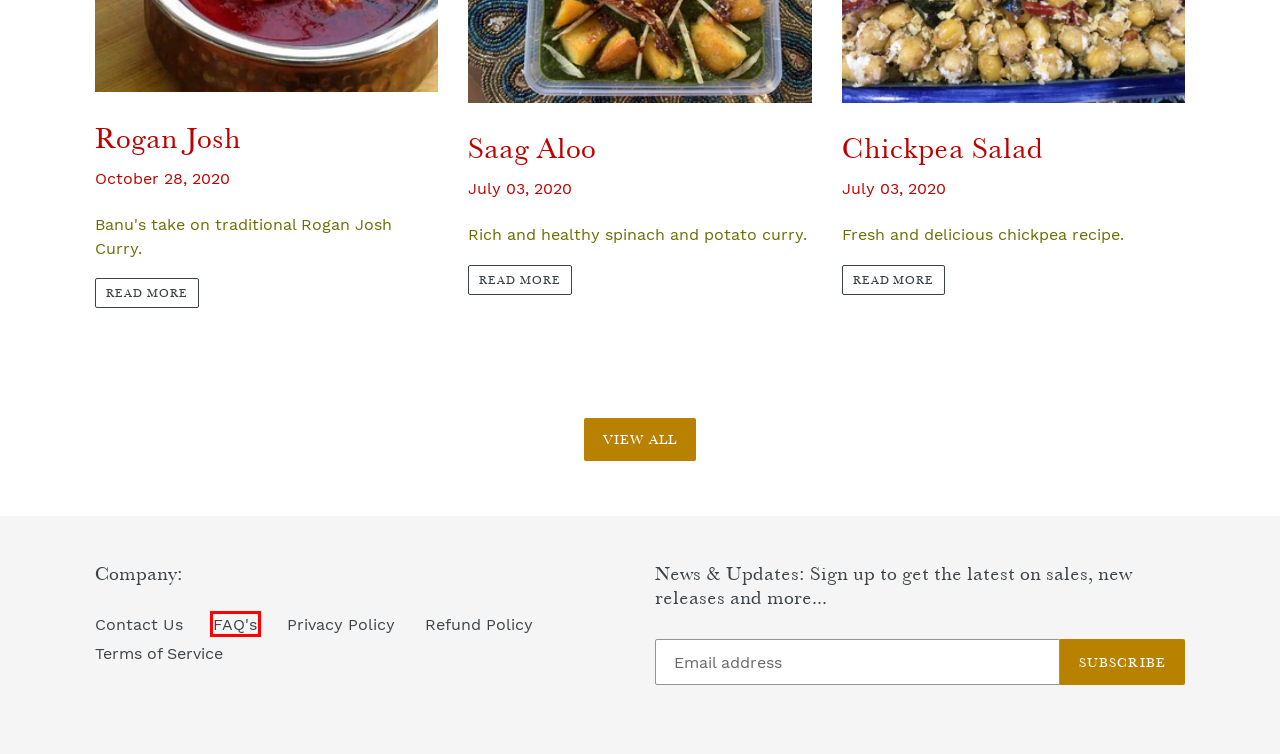You are provided with a screenshot of a webpage where a red rectangle bounding box surrounds an element. Choose the description that best matches the new webpage after clicking the element in the red bounding box. Here are the choices:
A. Terms of service
– Banu's
B. Contact Us
– Banu's
C. Refund policy
– Banu's
D. Rogan Josh
– Banu's
E. Indian Cooking Class With Banu | Banu's NZ
F. Specialties
– Banu's
G. Privacy policy
– Banu's
H. FAQ's
– Banu's

H